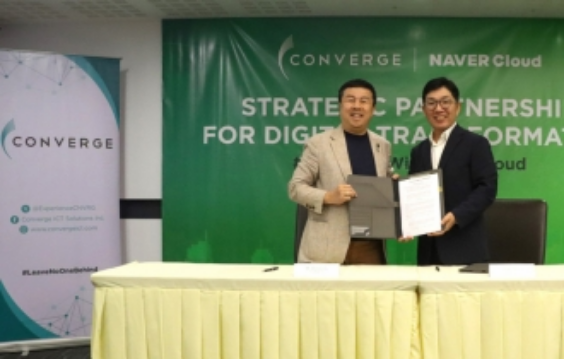What is displayed on the large banner?
Answer with a single word or phrase by referring to the visual content.

logos of both companies